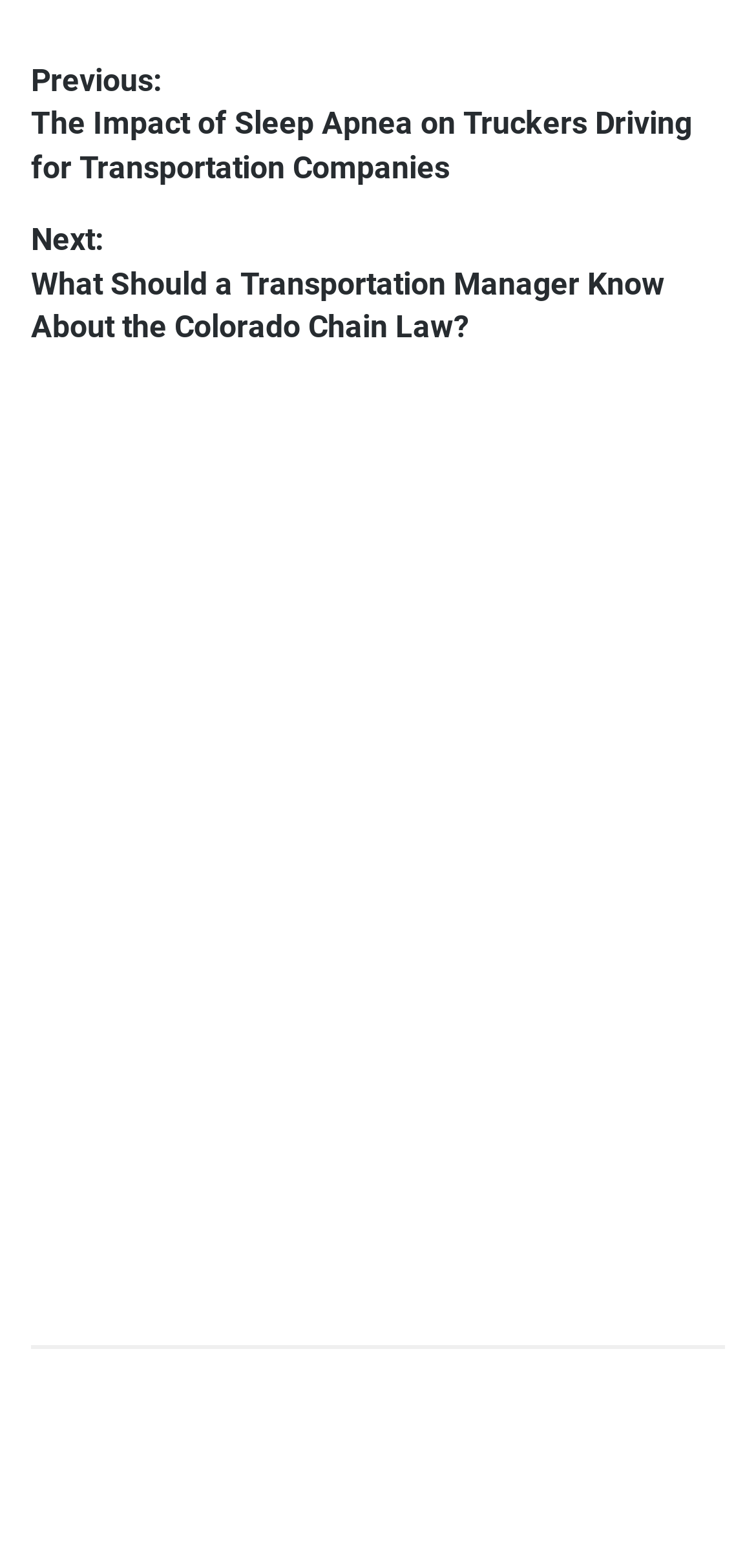What is the purpose of the navigation section?
Kindly give a detailed and elaborate answer to the question.

The navigation section is located at the top of the webpage, and it contains links to previous and next posts, indicating that the webpage is a blog or a news website, and the navigation section is used to navigate between different posts.